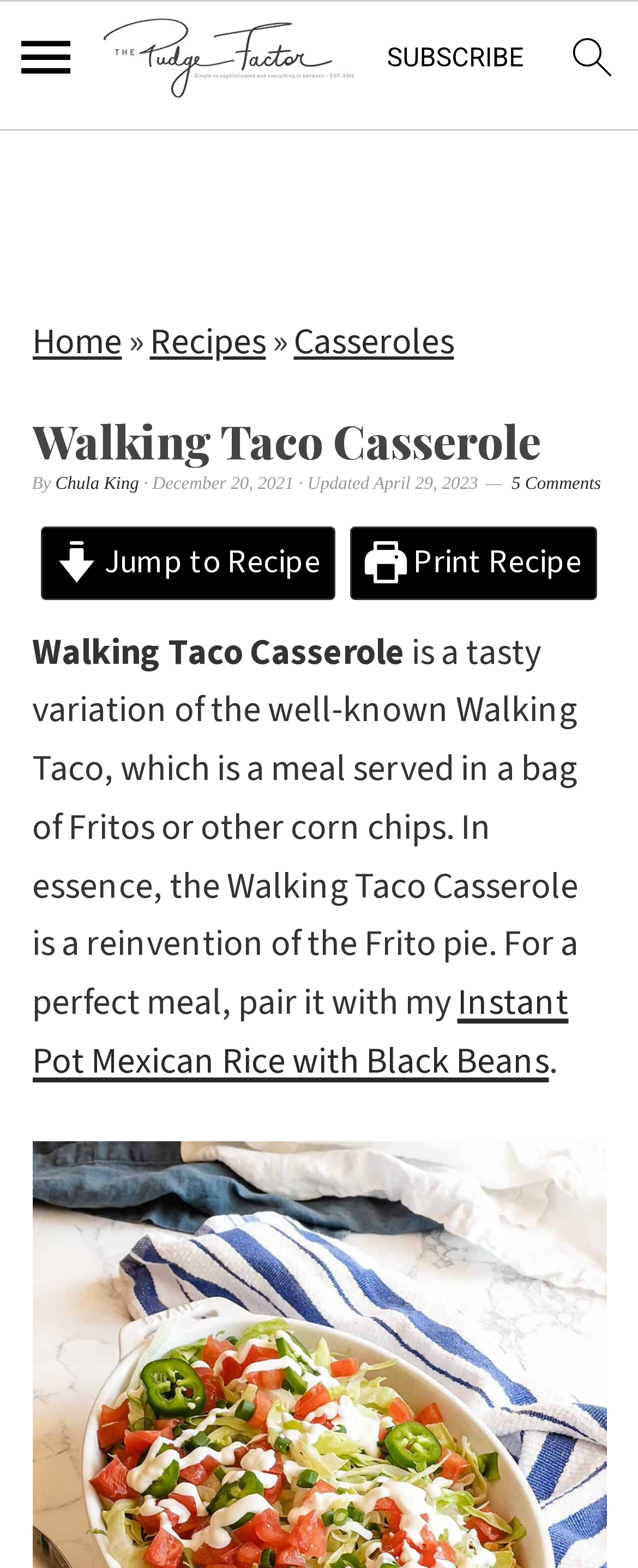Can you identify the bounding box coordinates of the clickable region needed to carry out this instruction: 'go to homepage'? The coordinates should be four float numbers within the range of 0 to 1, stated as [left, top, right, bottom].

[0.143, 0.006, 0.571, 0.079]